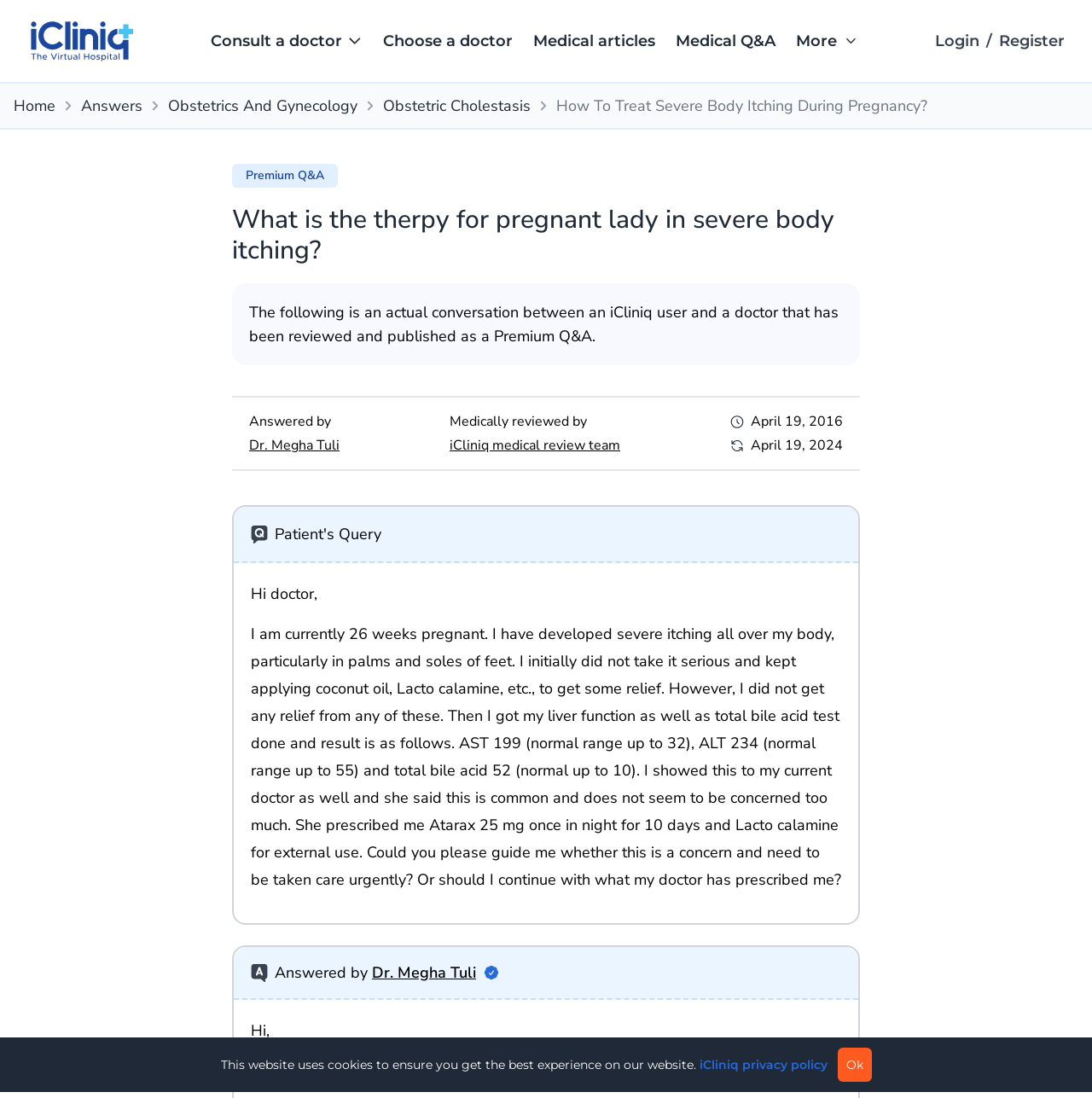Determine the bounding box coordinates for the area that needs to be clicked to fulfill this task: "Click the 'Consult a doctor' button". The coordinates must be given as four float numbers between 0 and 1, i.e., [left, top, right, bottom].

[0.193, 0.026, 0.332, 0.048]